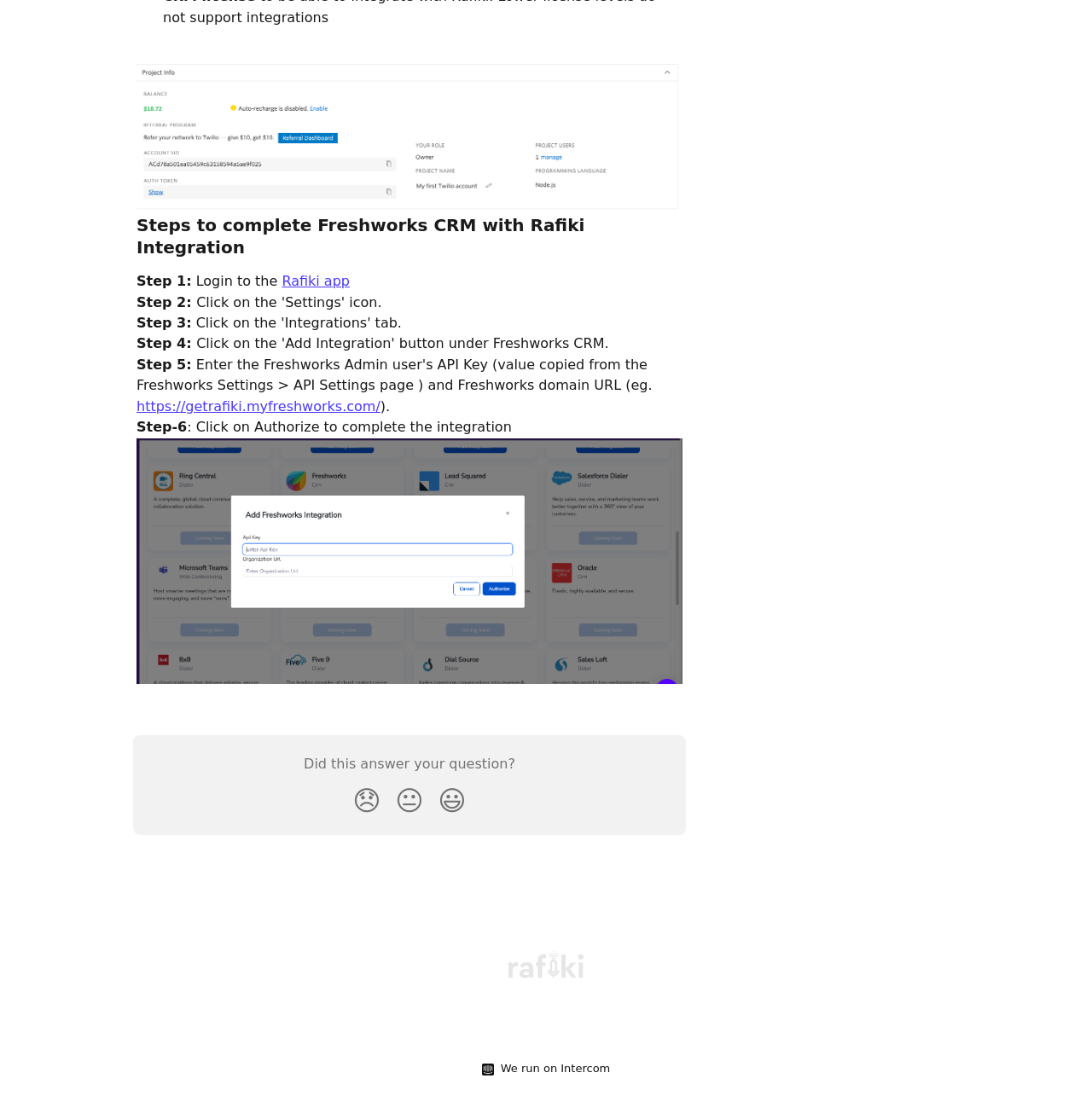Please specify the bounding box coordinates of the clickable region necessary for completing the following instruction: "Click on Smiley Reaction". The coordinates must consist of four float numbers between 0 and 1, i.e., [left, top, right, bottom].

[0.395, 0.695, 0.434, 0.737]